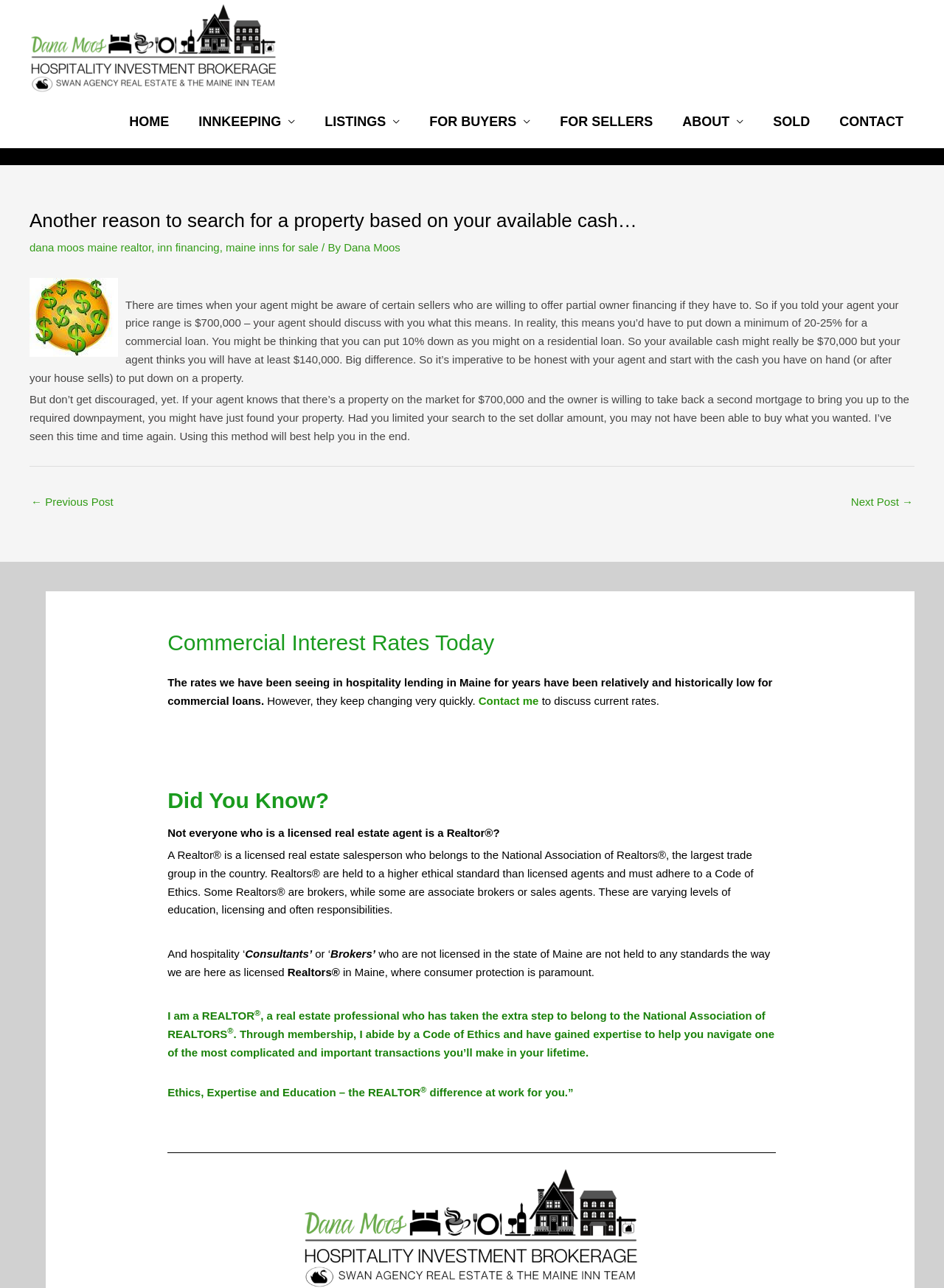Can you find the bounding box coordinates for the element that needs to be clicked to execute this instruction: "Read the article about searching for a property based on available cash"? The coordinates should be given as four float numbers between 0 and 1, i.e., [left, top, right, bottom].

[0.031, 0.163, 0.969, 0.349]